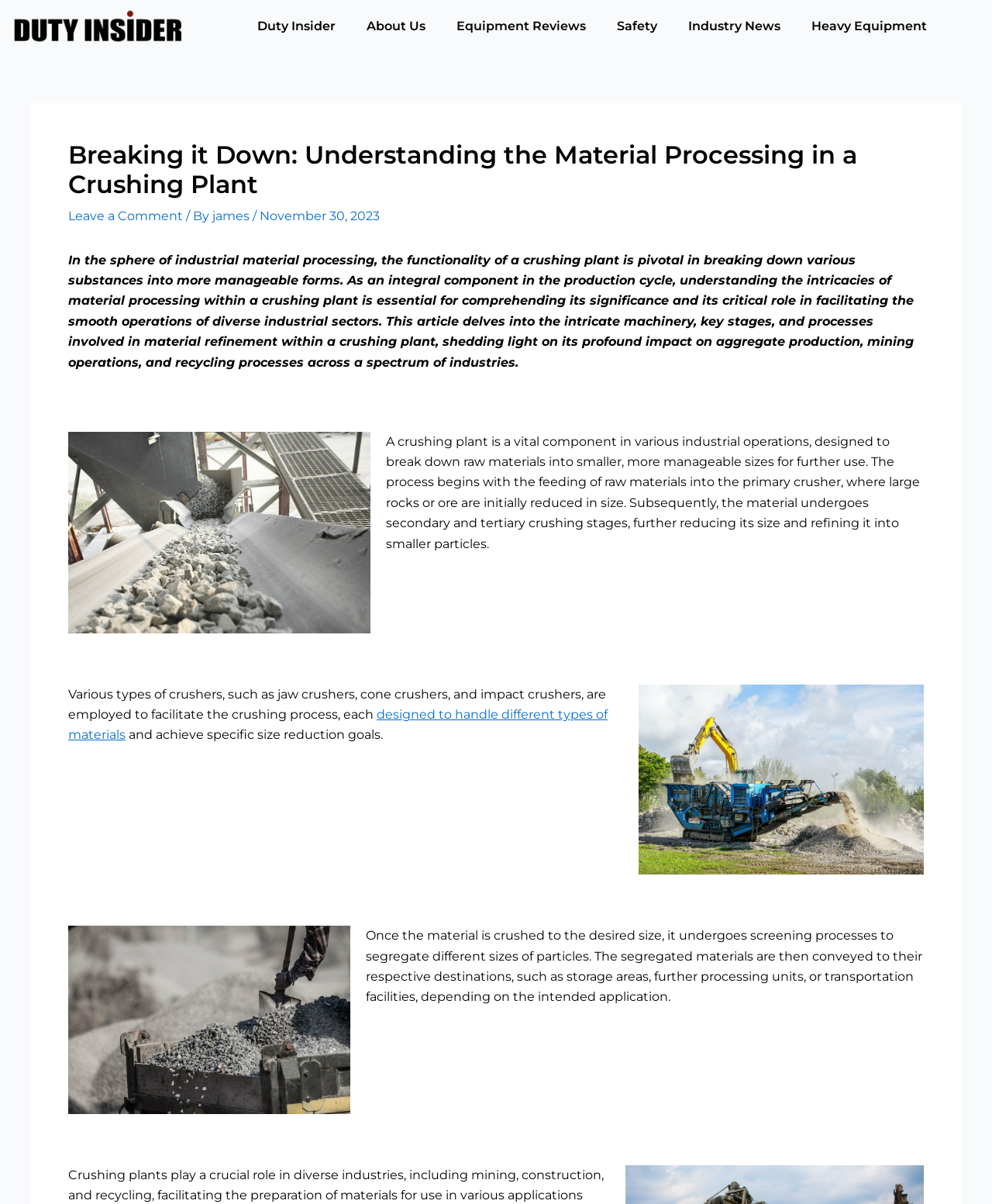What is the author of the article?
Answer the question using a single word or phrase, according to the image.

james